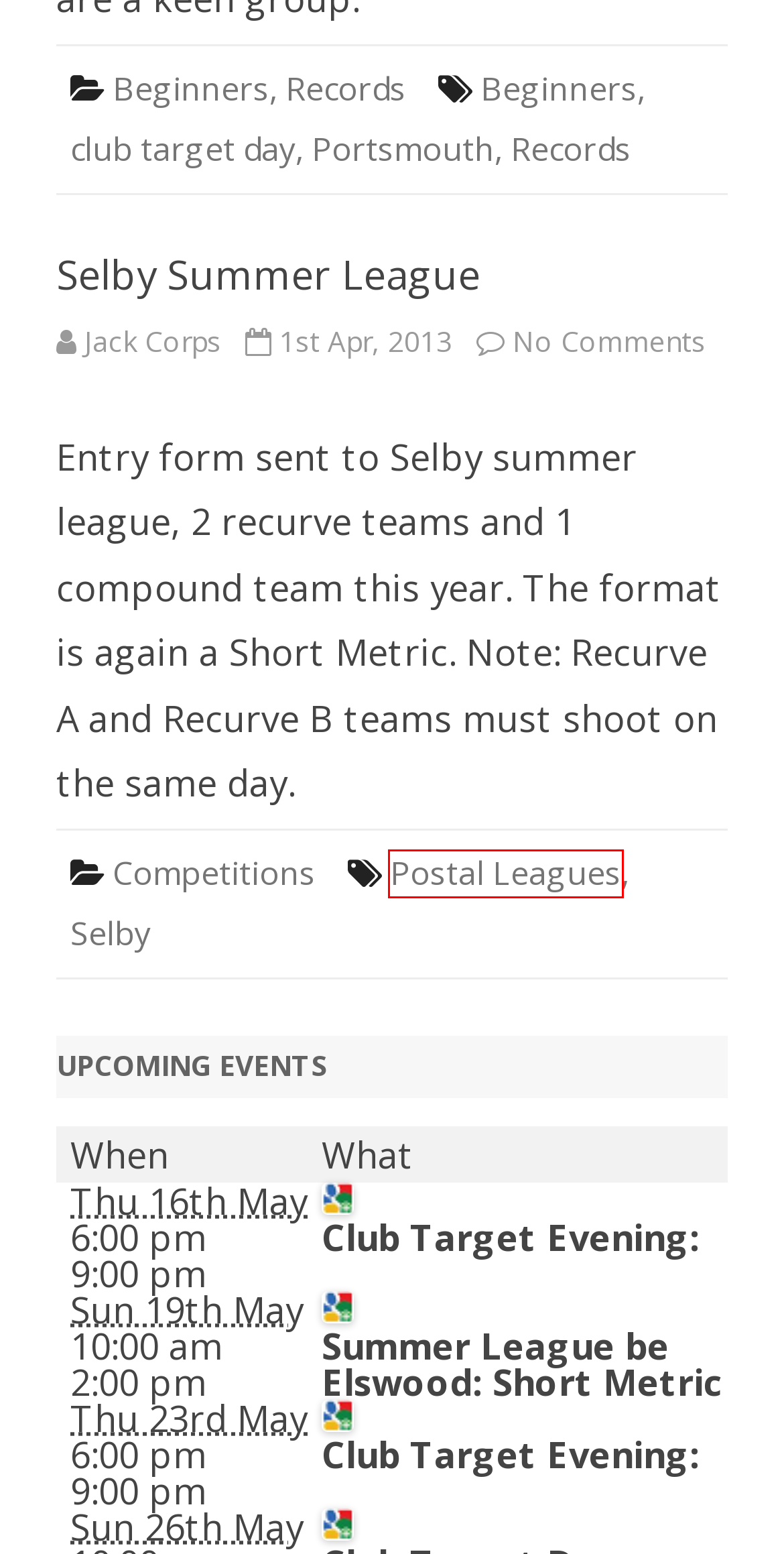You are given a screenshot of a webpage with a red rectangle bounding box. Choose the best webpage description that matches the new webpage after clicking the element in the bounding box. Here are the candidates:
A. Calendar – Royston Heath Archery Club
B. Selby – Royston Heath Archery Club
C. Beginners – Royston Heath Archery Club
D. club target day – Royston Heath Archery Club
E. Postal Leagues – Royston Heath Archery Club
F. Portsmouth – Royston Heath Archery Club
G. Selby Summer League – Royston Heath Archery Club
H. Competitions – Royston Heath Archery Club

E